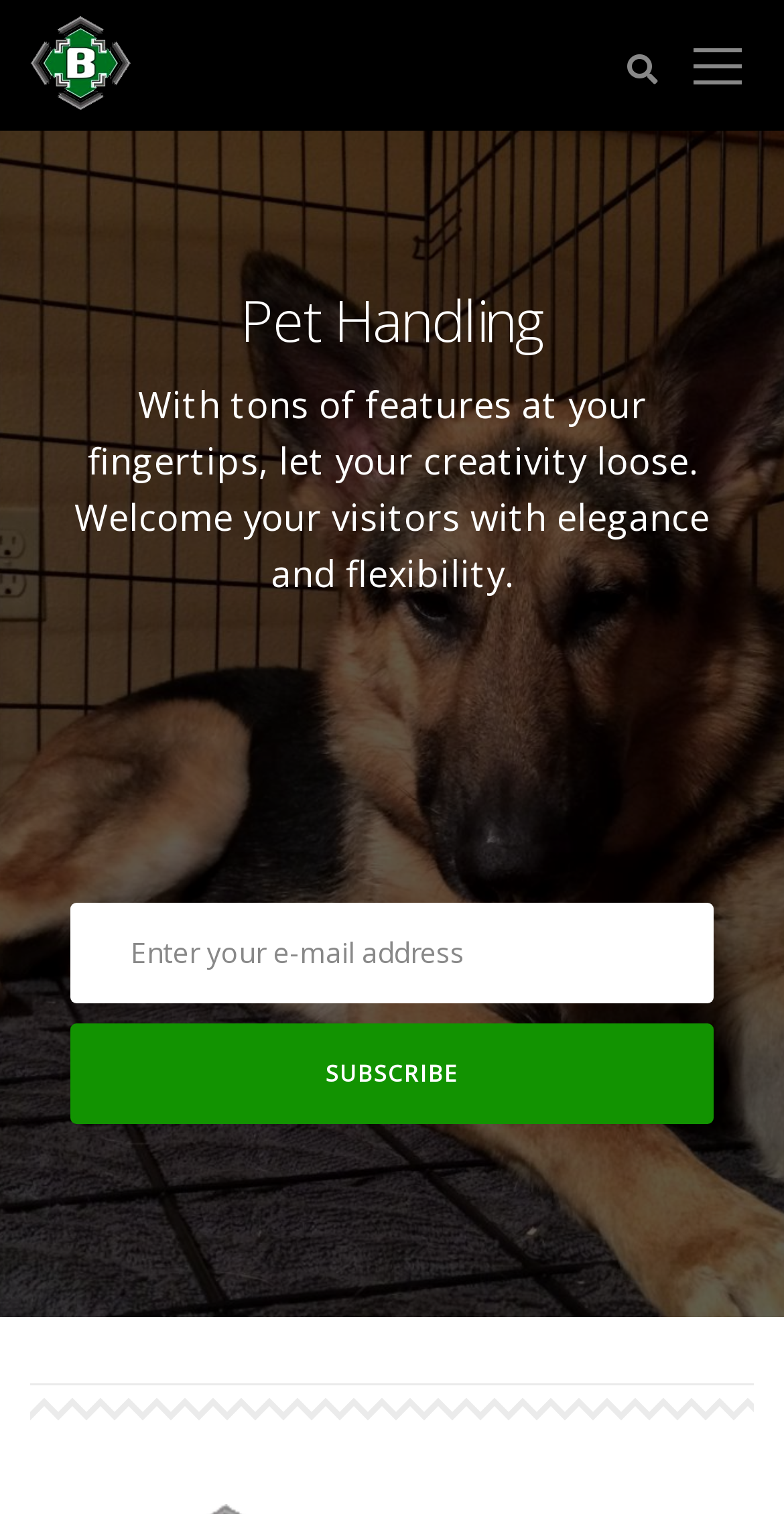Is the email address required in the contact form?
We need a detailed and meticulous answer to the question.

The textbox in the contact form has a 'required' attribute, indicating that visitors must enter their email address in order to submit the form.